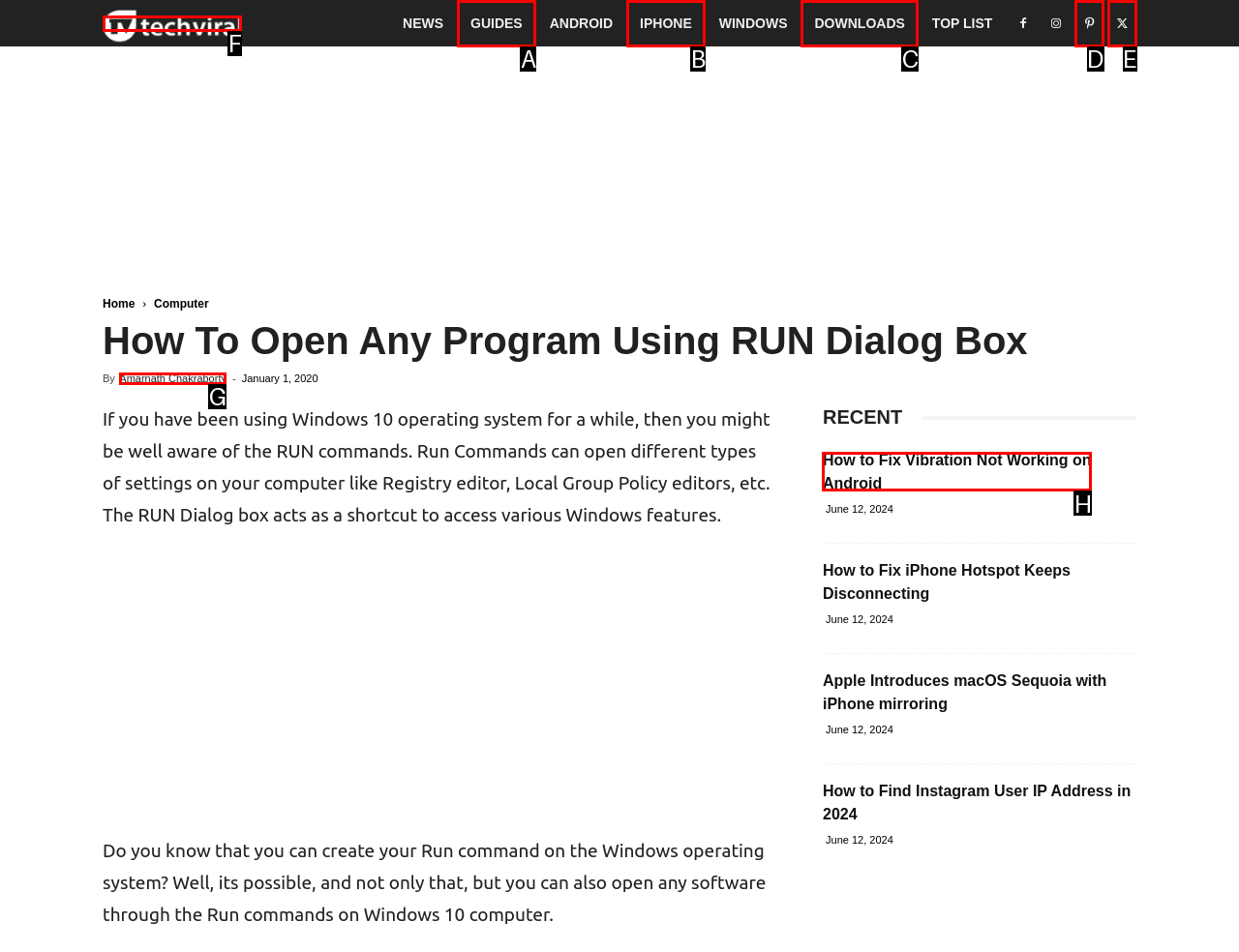Choose the HTML element that needs to be clicked for the given task: Learn how to fix vibration not working on Android Respond by giving the letter of the chosen option.

H